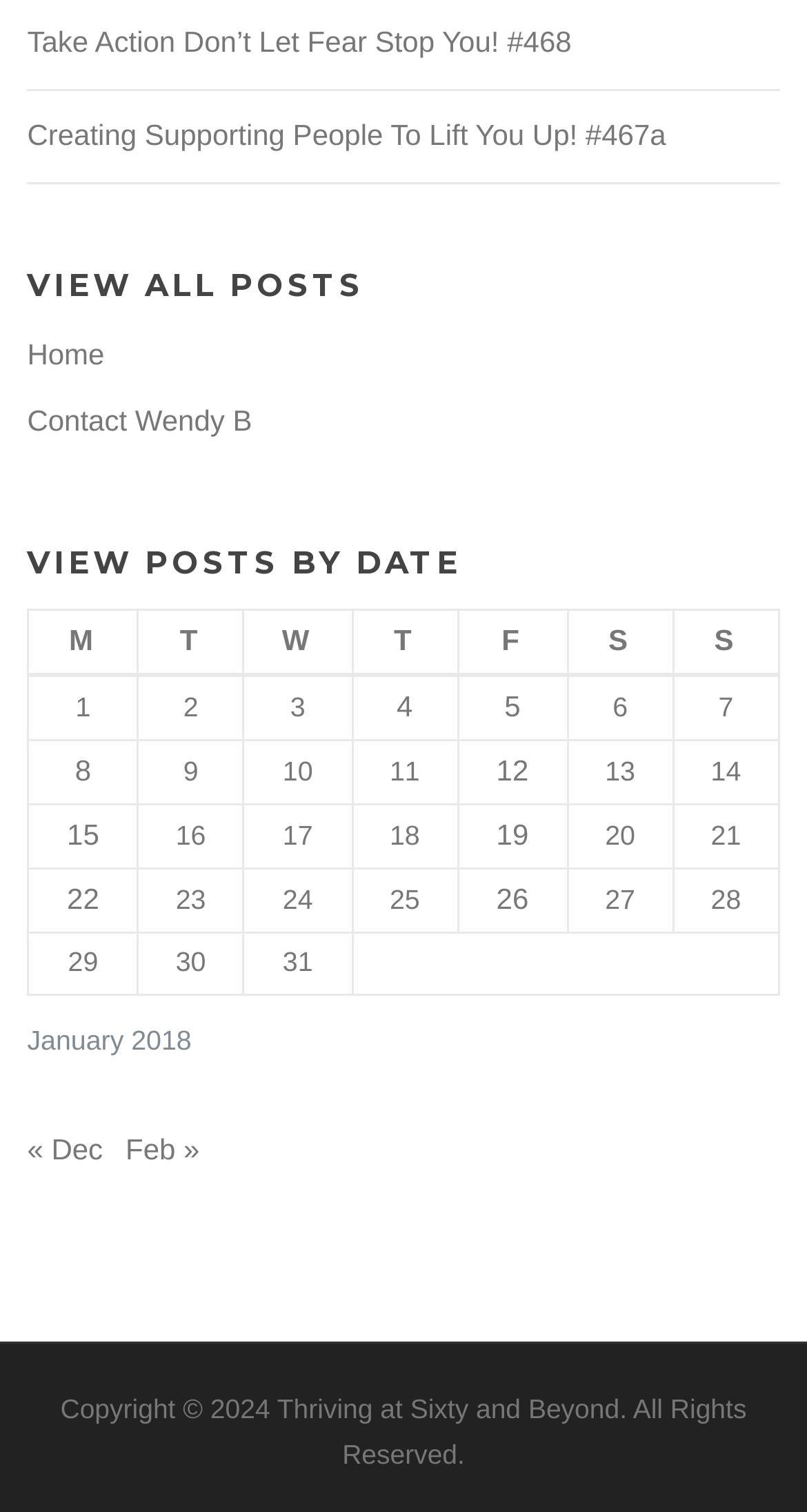Give a concise answer using only one word or phrase for this question:
How many columns are there in the table?

7